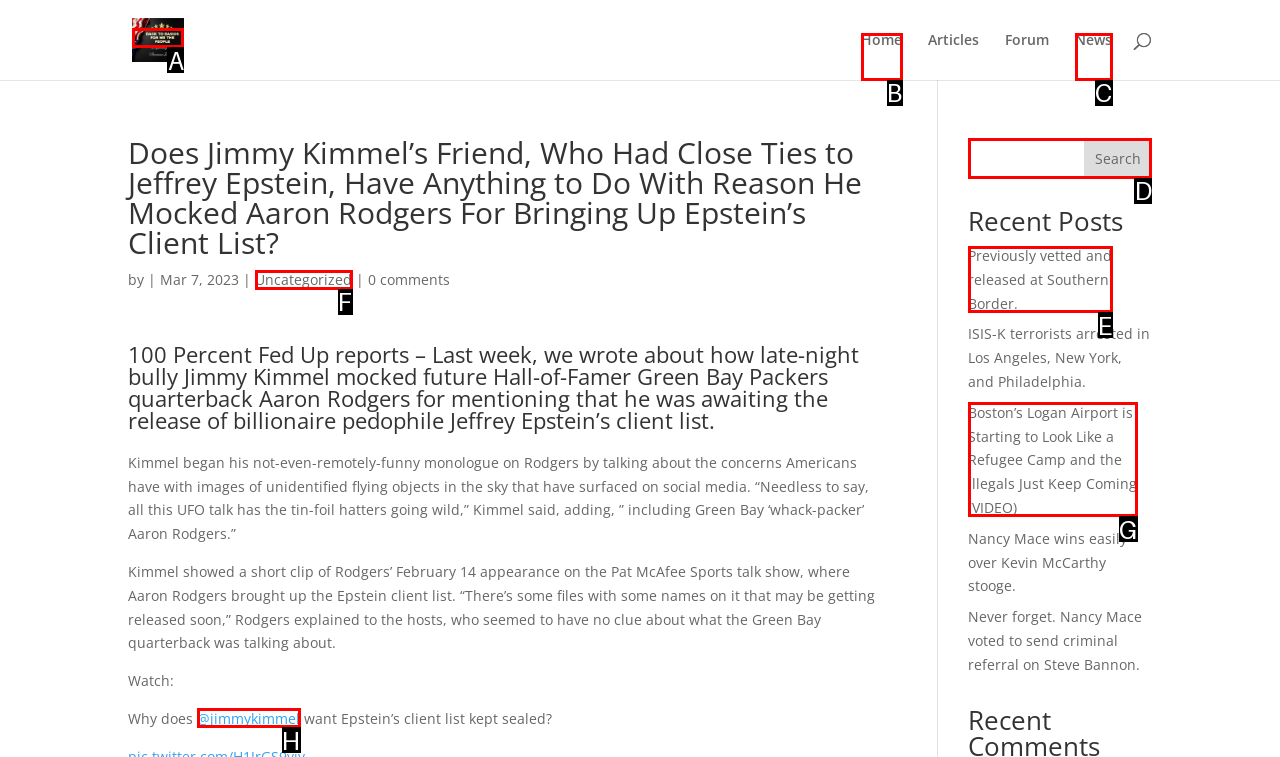Tell me which option best matches this description: admin
Answer with the letter of the matching option directly from the given choices.

None